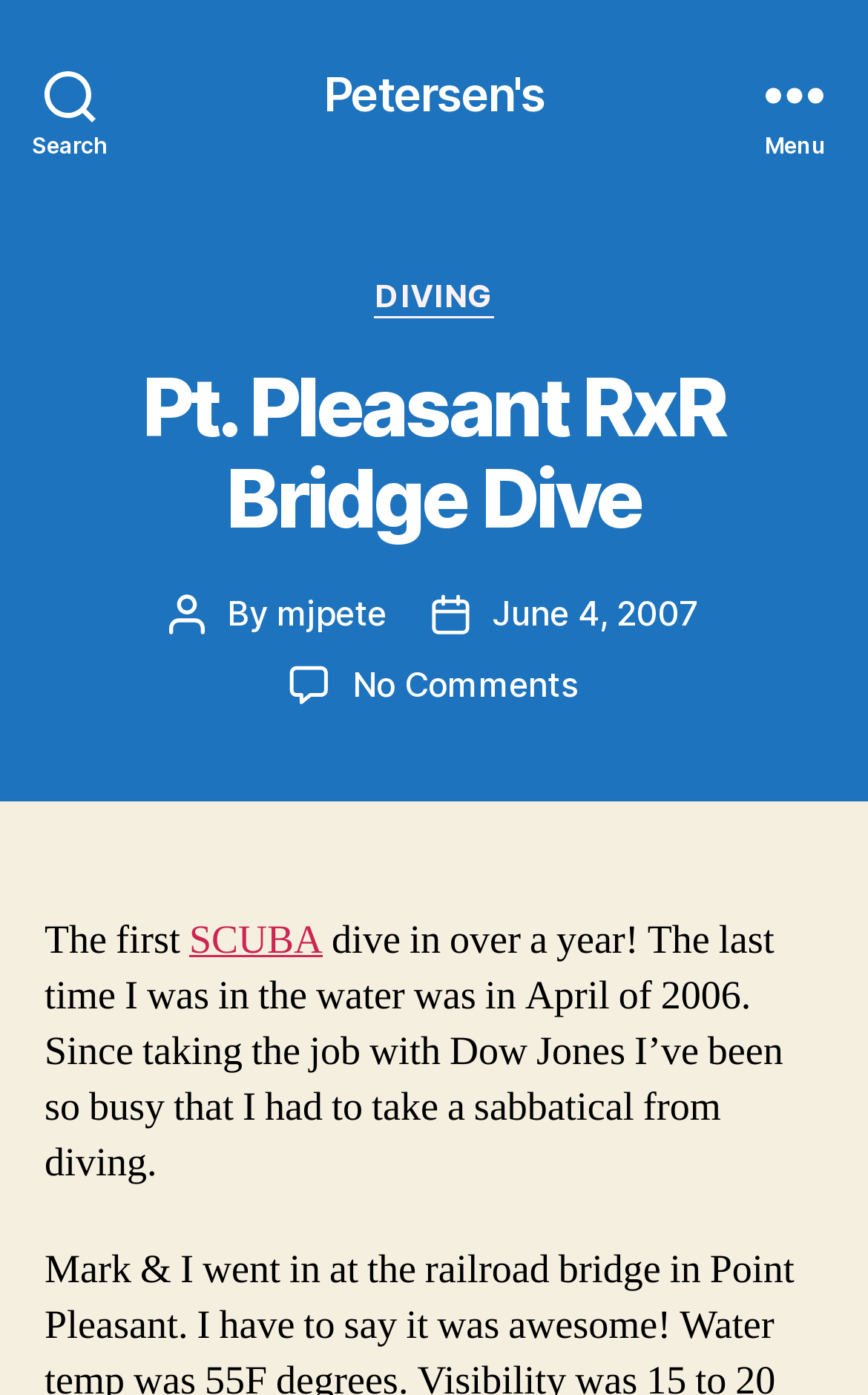Show the bounding box coordinates of the region that should be clicked to follow the instruction: "Click the Search button."

[0.0, 0.0, 0.162, 0.134]